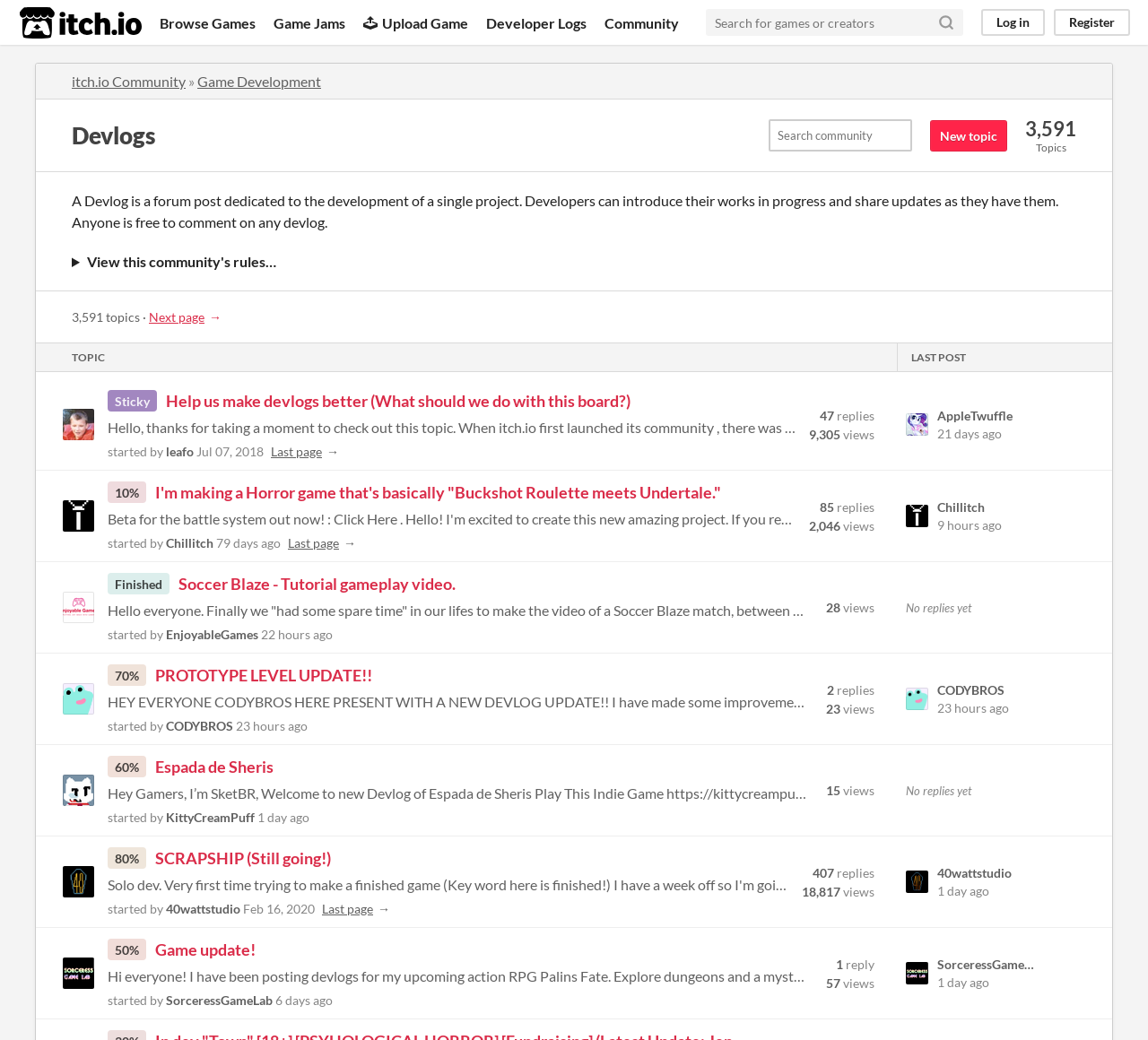Given the element description Chillitch9 hours ago, identify the bounding box coordinates for the UI element on the webpage screenshot. The format should be (top-left x, top-left y, bottom-right x, bottom-right y), with values between 0 and 1.

[0.789, 0.488, 0.873, 0.502]